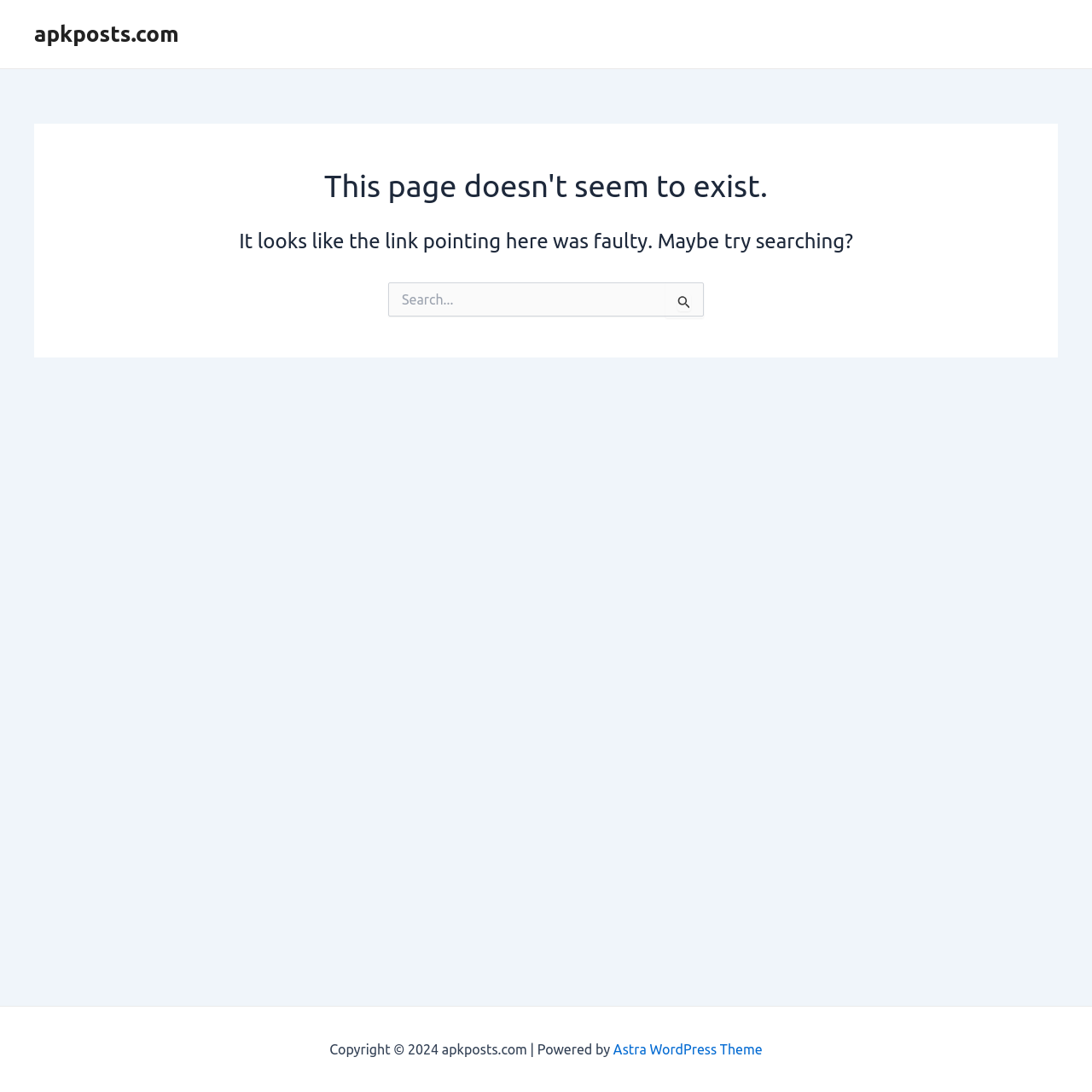What is the name of the website?
Analyze the image and deliver a detailed answer to the question.

The website's name is displayed at the top of the page as a link, and it is also mentioned in the copyright information at the bottom of the page.